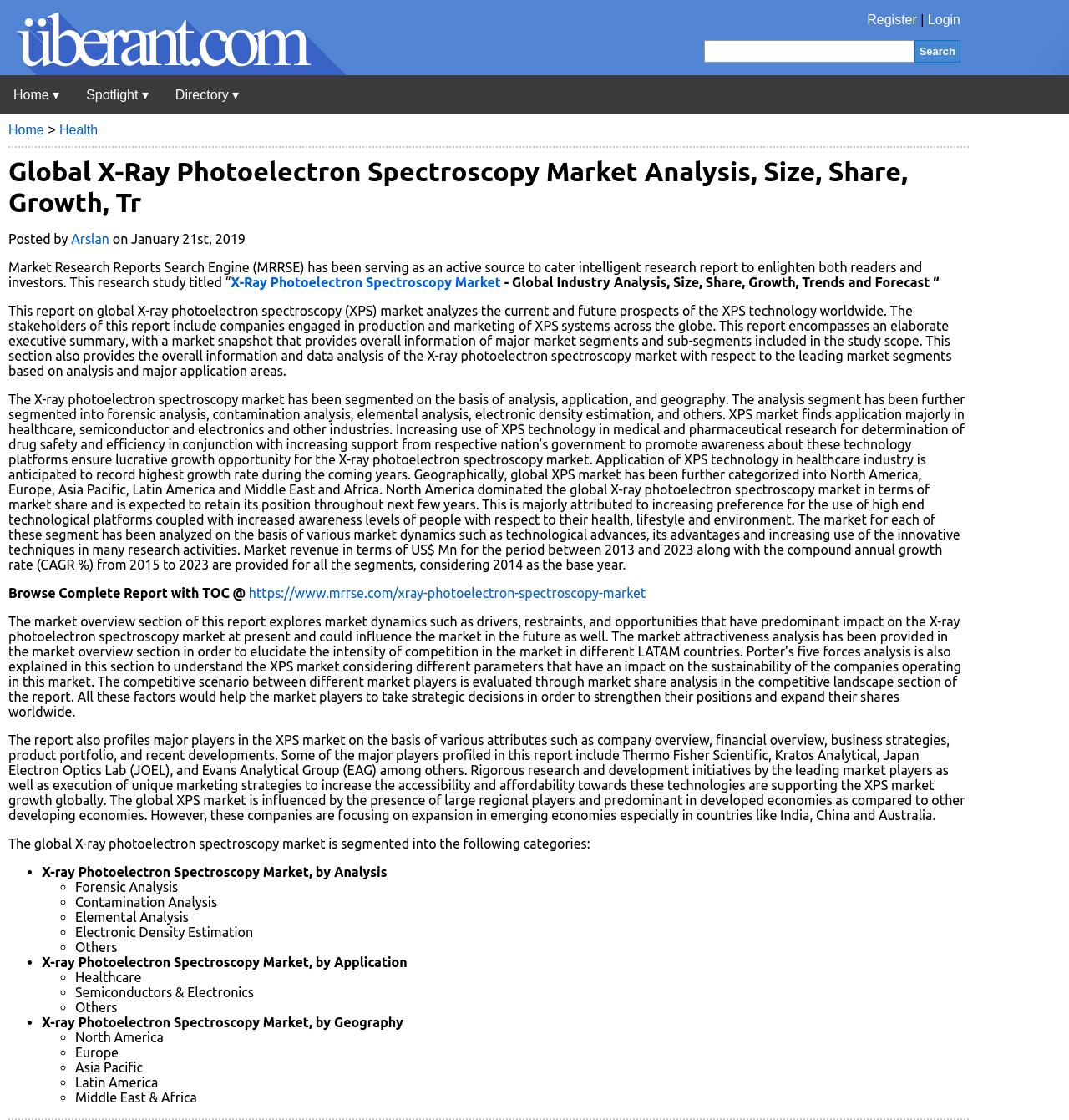Find the bounding box coordinates of the element to click in order to complete this instruction: "Login". The bounding box coordinates must be four float numbers between 0 and 1, denoted as [left, top, right, bottom].

[0.868, 0.011, 0.898, 0.024]